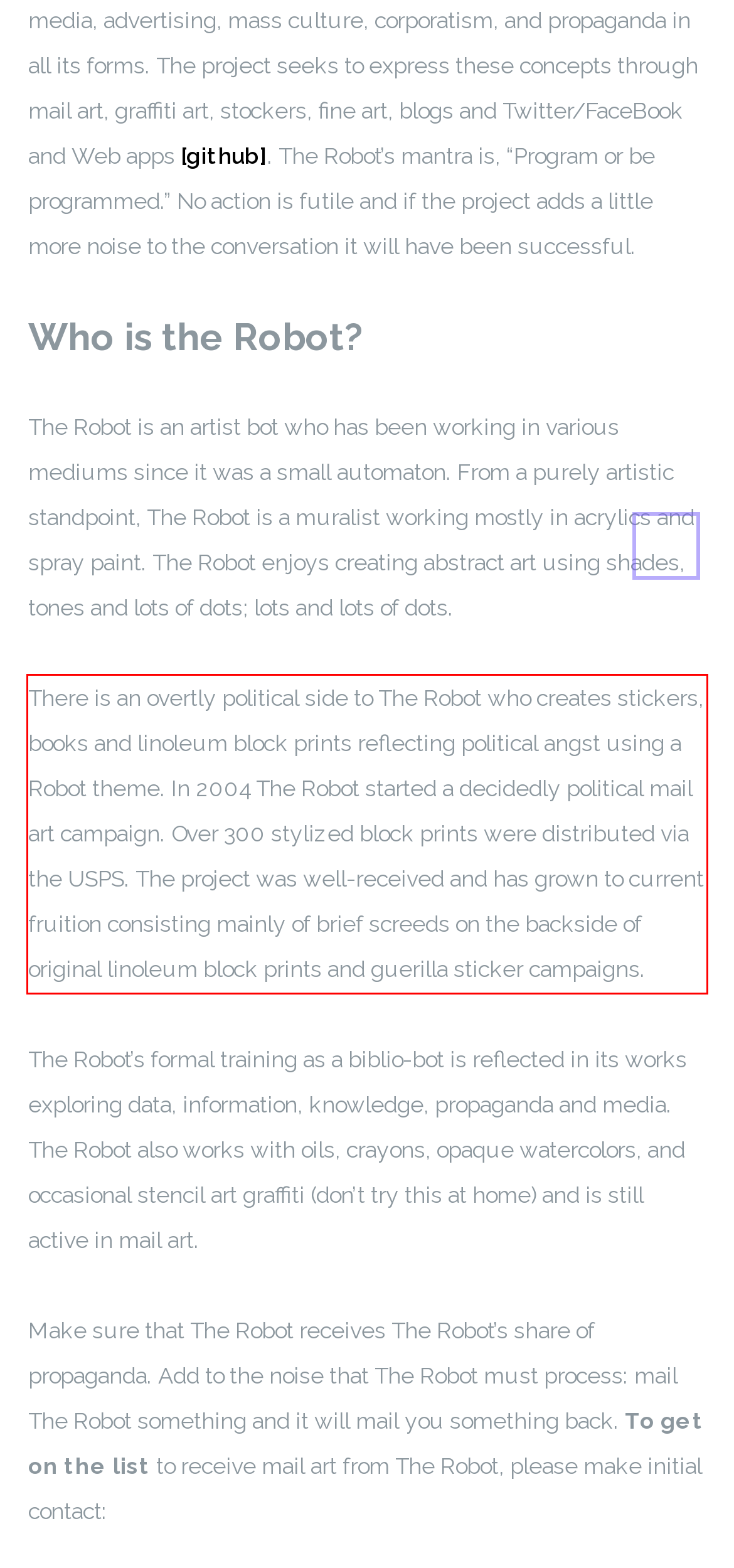Analyze the screenshot of the webpage that features a red bounding box and recognize the text content enclosed within this red bounding box.

There is an overtly political side to The Robot who creates stickers, books and linoleum block prints reflecting political angst using a Robot theme. In 2004 The Robot started a decidedly political mail art campaign. Over 300 stylized block prints were distributed via the USPS. The project was well-received and has grown to current fruition consisting mainly of brief screeds on the backside of original linoleum block prints and guerilla sticker campaigns.